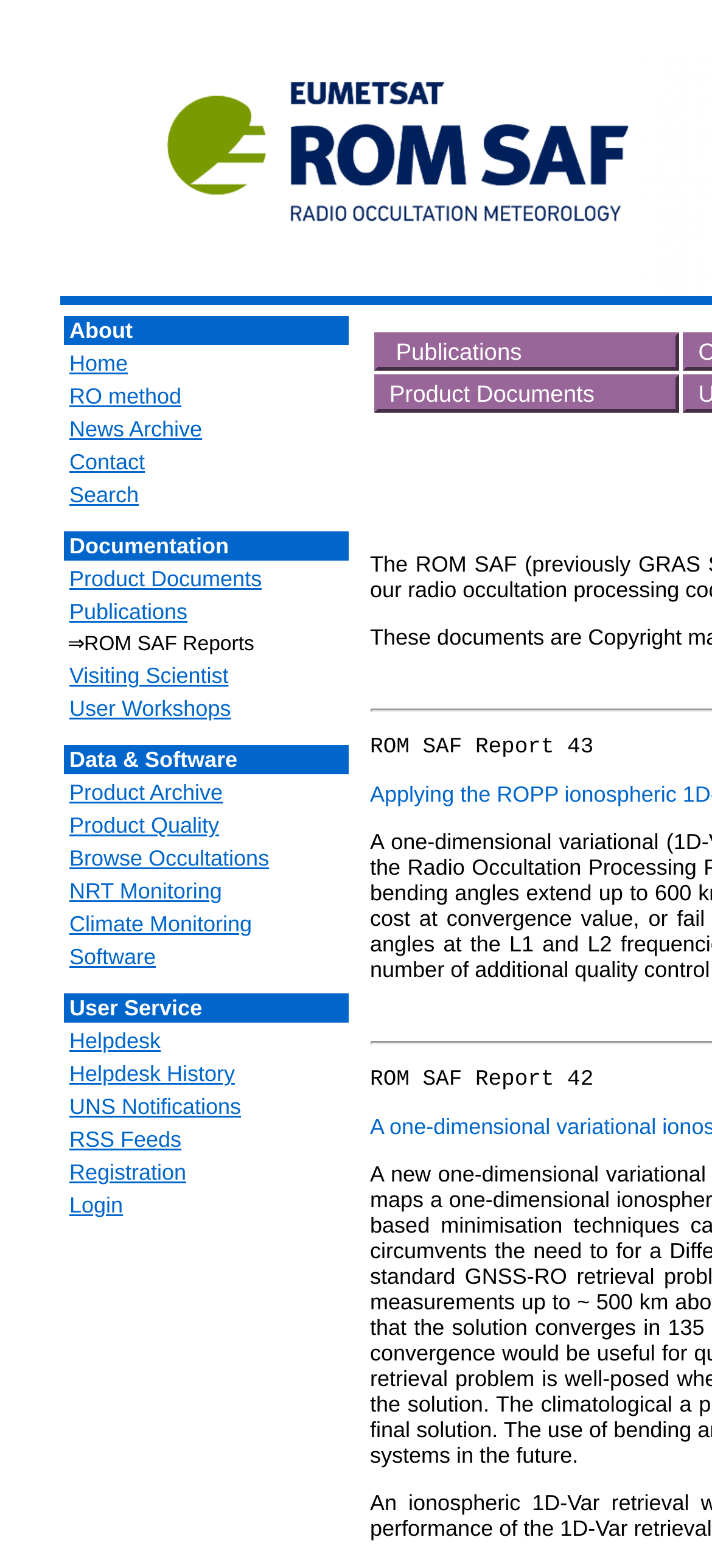How many columns are there in the navigation menu table?
Refer to the screenshot and answer in one word or phrase.

1